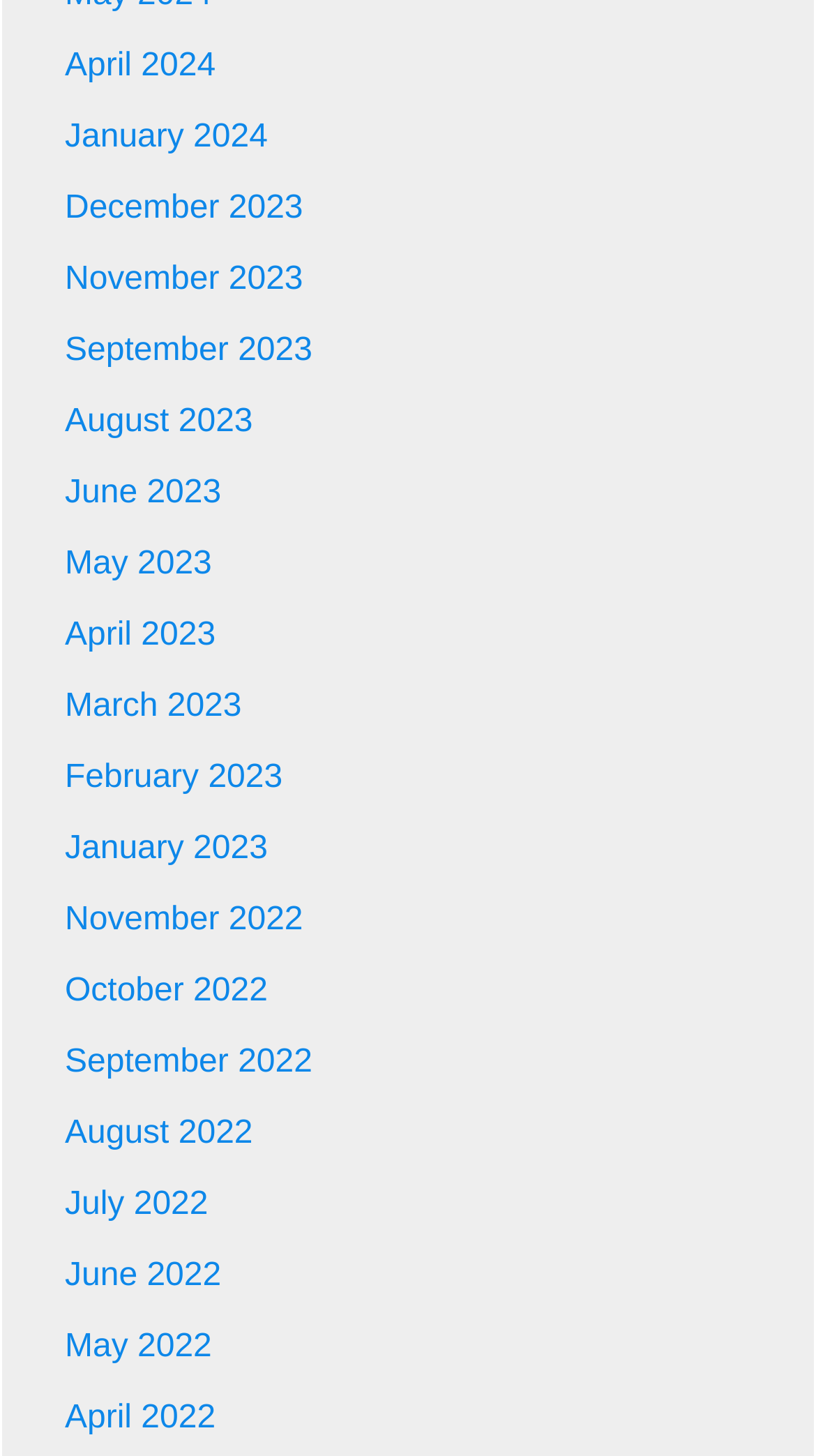Determine the bounding box coordinates of the region to click in order to accomplish the following instruction: "Browse June 2022". Provide the coordinates as four float numbers between 0 and 1, specifically [left, top, right, bottom].

[0.079, 0.863, 0.271, 0.888]